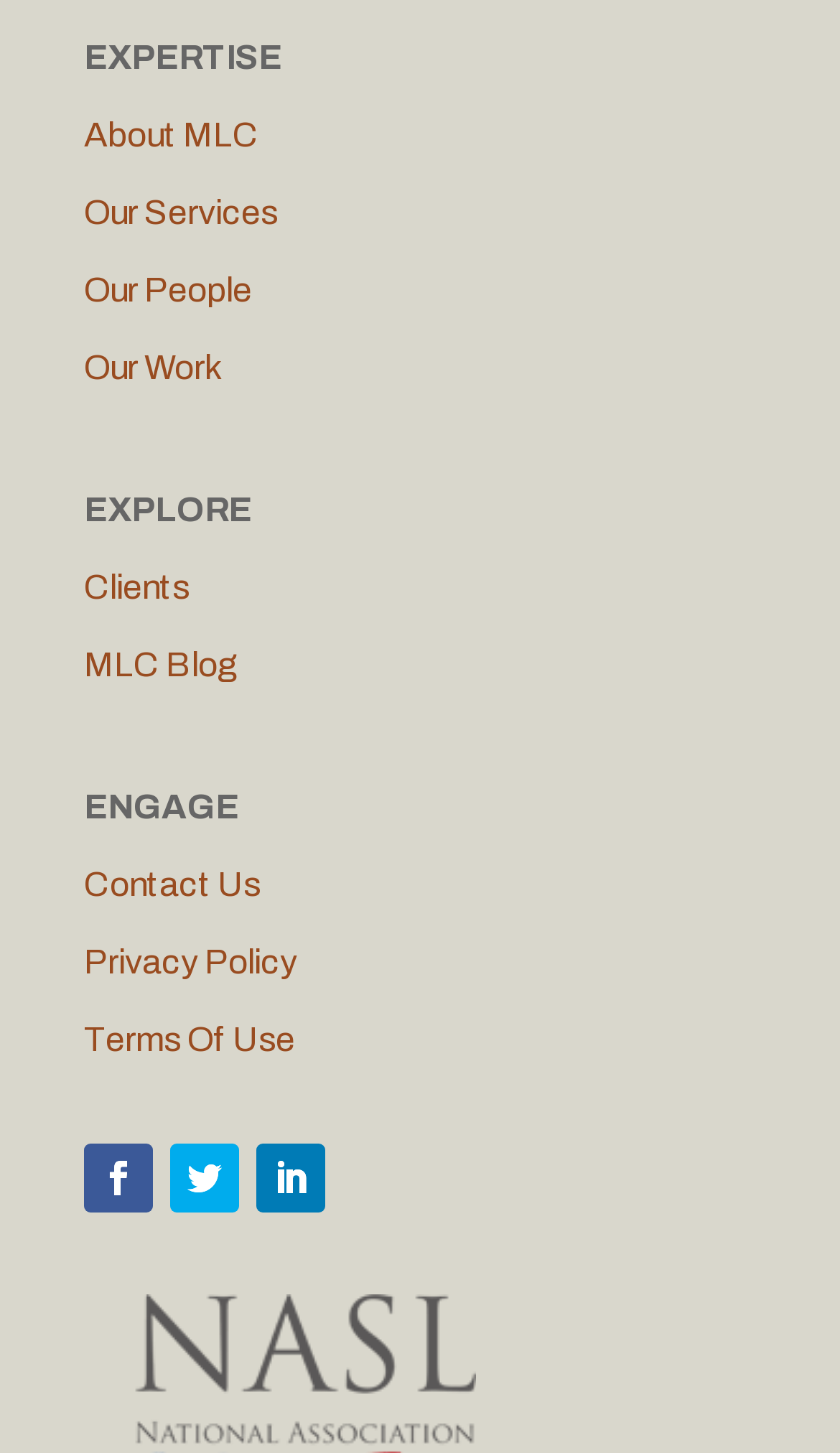Given the description of a UI element: "Clients", identify the bounding box coordinates of the matching element in the webpage screenshot.

[0.1, 0.391, 0.226, 0.416]